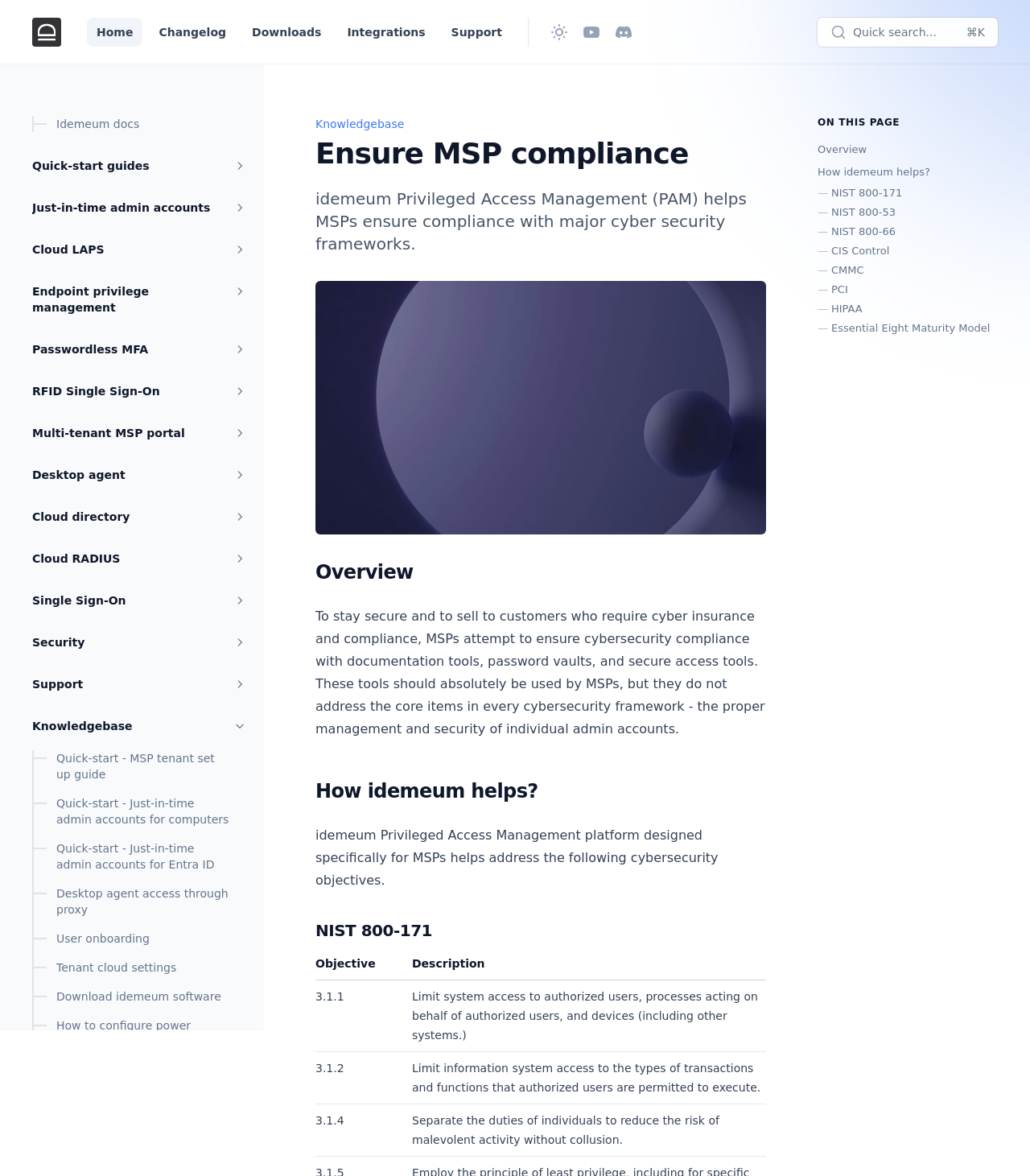Generate a comprehensive caption for the webpage you are viewing.

The webpage is about idemeum Privileged Access Management (PAM) and its role in helping Managed Service Providers (MSPs) ensure compliance with major cybersecurity frameworks. 

At the top of the page, there is a navigation menu with links to 'idemeum documentation', 'Home', 'Changelog', 'Downloads', 'Integrations', 'Support', and social media links to 'Youtube' and 'Discord'. Next to the navigation menu, there is a button to 'Change theme' and a 'Quick search' button.

Below the navigation menu, there is a section with multiple headings, including 'Quick-start guides', 'Just-in-time admin accounts', 'Cloud LAPS', 'Endpoint privilege management', and others. Each heading has a toggle menu button next to it.

Further down the page, there is a section with links to various guides and tutorials, such as 'Quick-start - MSP tenant set up guide', 'Desktop agent access through proxy', and 'How to configure power settings in Windows'.

The main content of the page is divided into three sections: 'Ensure MSP compliance', 'Overview', and 'How idemeum helps?'. The 'Ensure MSP compliance' section has a heading and a paragraph of text that describes the importance of cybersecurity compliance for MSPs. The 'Overview' section has a heading and a paragraph of text that explains the limitations of traditional cybersecurity tools and the need for a more comprehensive approach. The 'How idemeum helps?' section has a heading and a paragraph of text that describes how idemeum's PAM platform addresses specific cybersecurity objectives.

The page also includes a table with information about NIST 800-171 compliance objectives, with columns for 'Objective' and 'Description'.

On the right side of the page, there is a table of contents with links to different sections of the page, including 'Overview', 'How idemeum helps?', and 'NIST 800-171'.